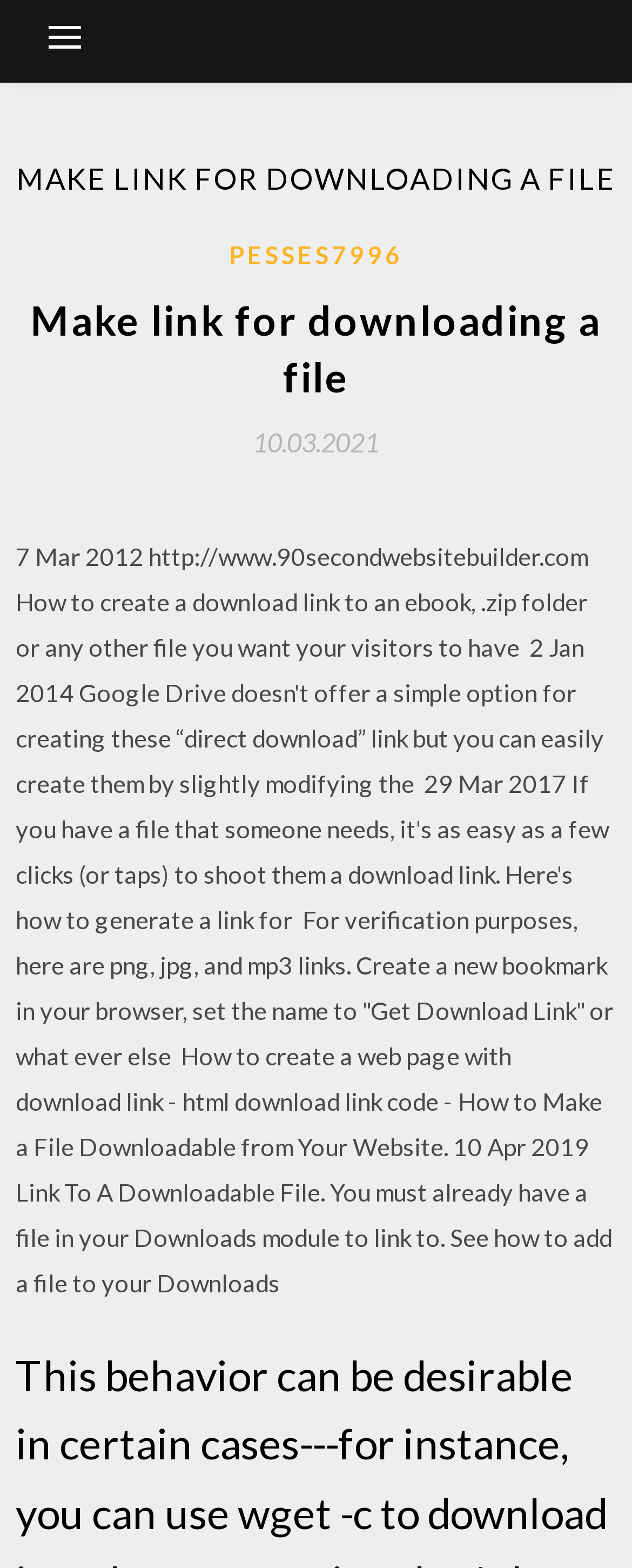Given the description of a UI element: "Pesses7996", identify the bounding box coordinates of the matching element in the webpage screenshot.

[0.363, 0.15, 0.637, 0.175]